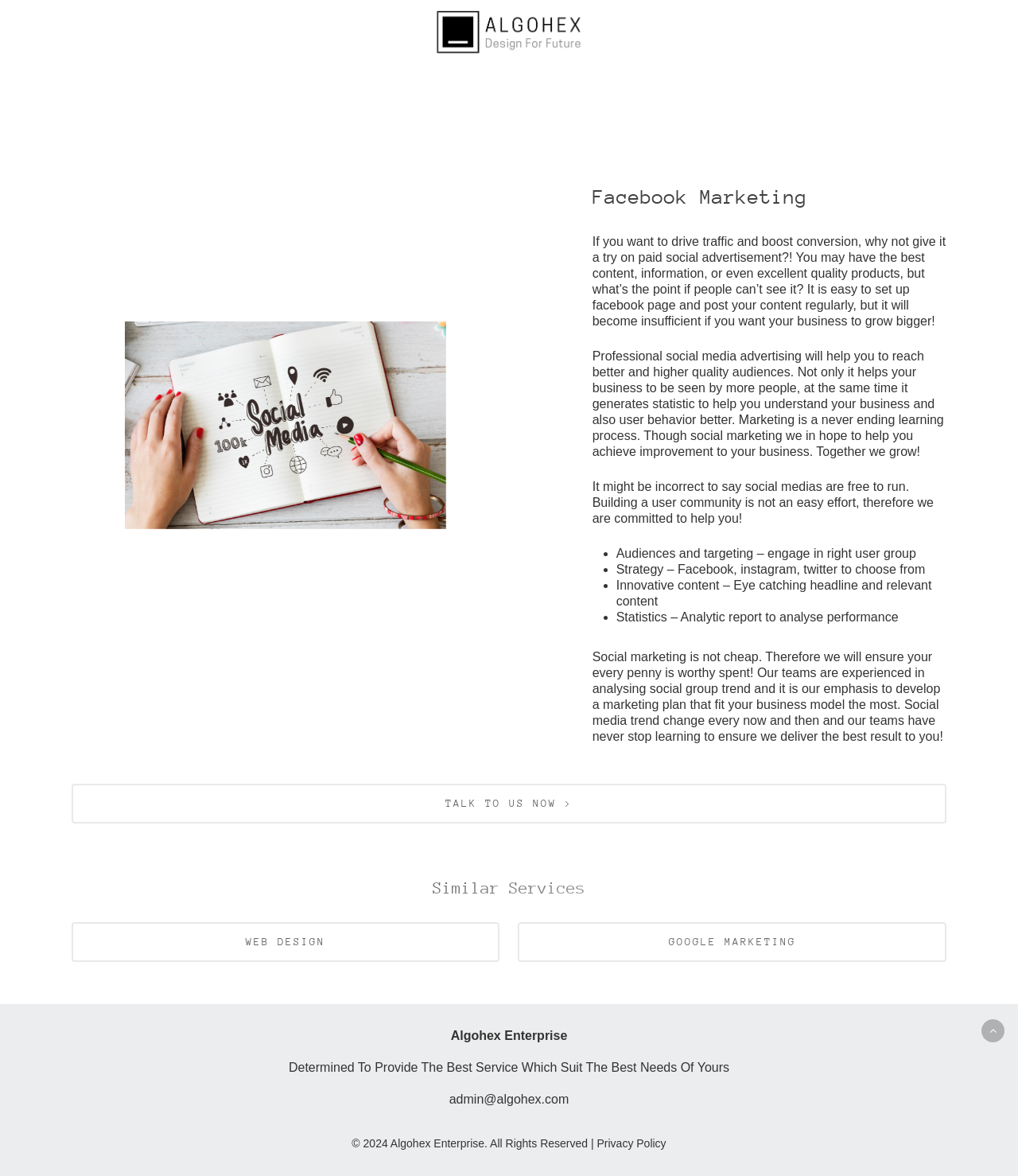What is the copyright information at the bottom of the webpage?
Look at the image and respond with a single word or a short phrase.

2024 Algohex Enterprise